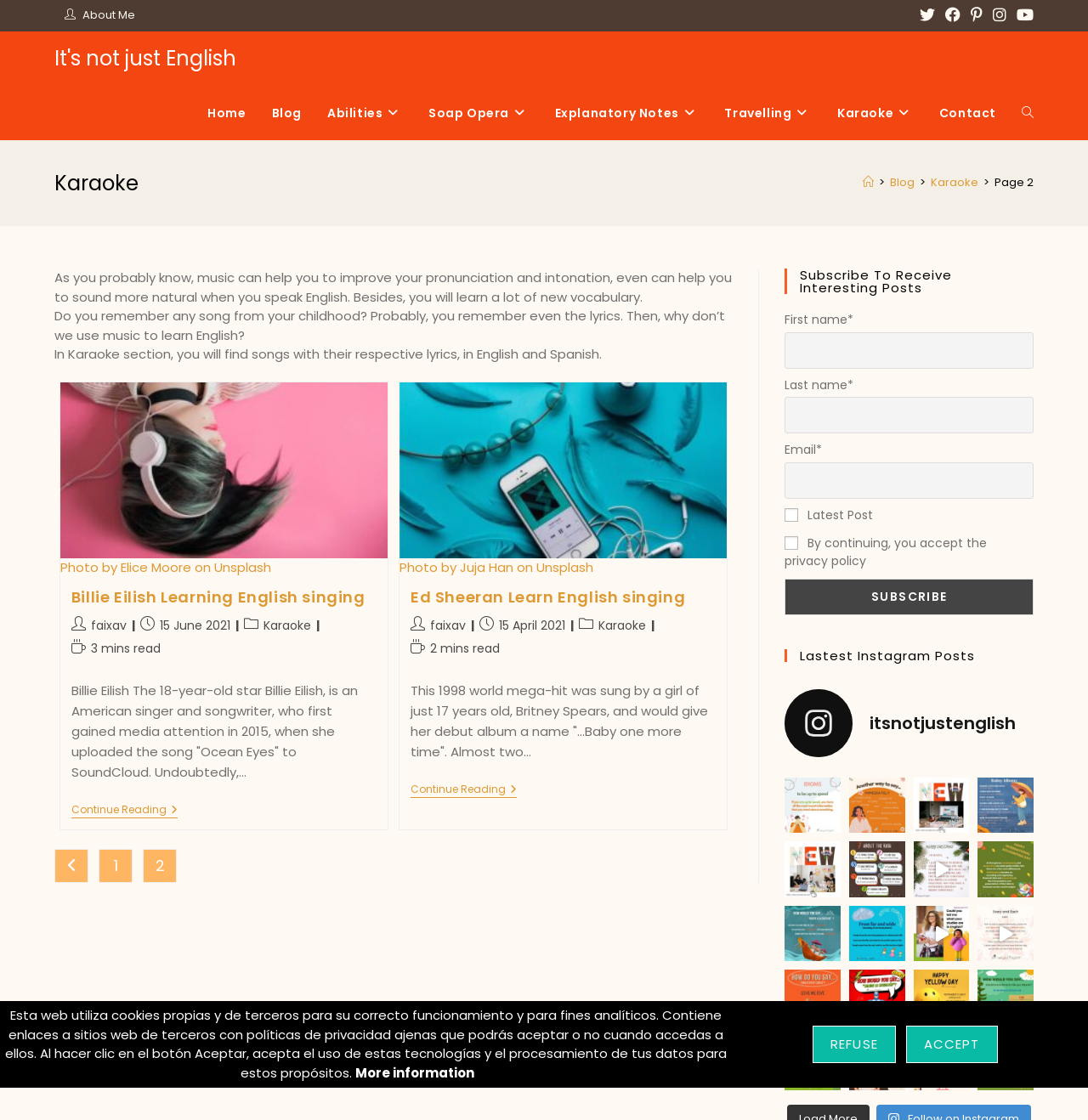Using the given element description, provide the bounding box coordinates (top-left x, top-left y, bottom-right x, bottom-right y) for the corresponding UI element in the screenshot: Billie Eilish Learning English singing

[0.065, 0.523, 0.336, 0.542]